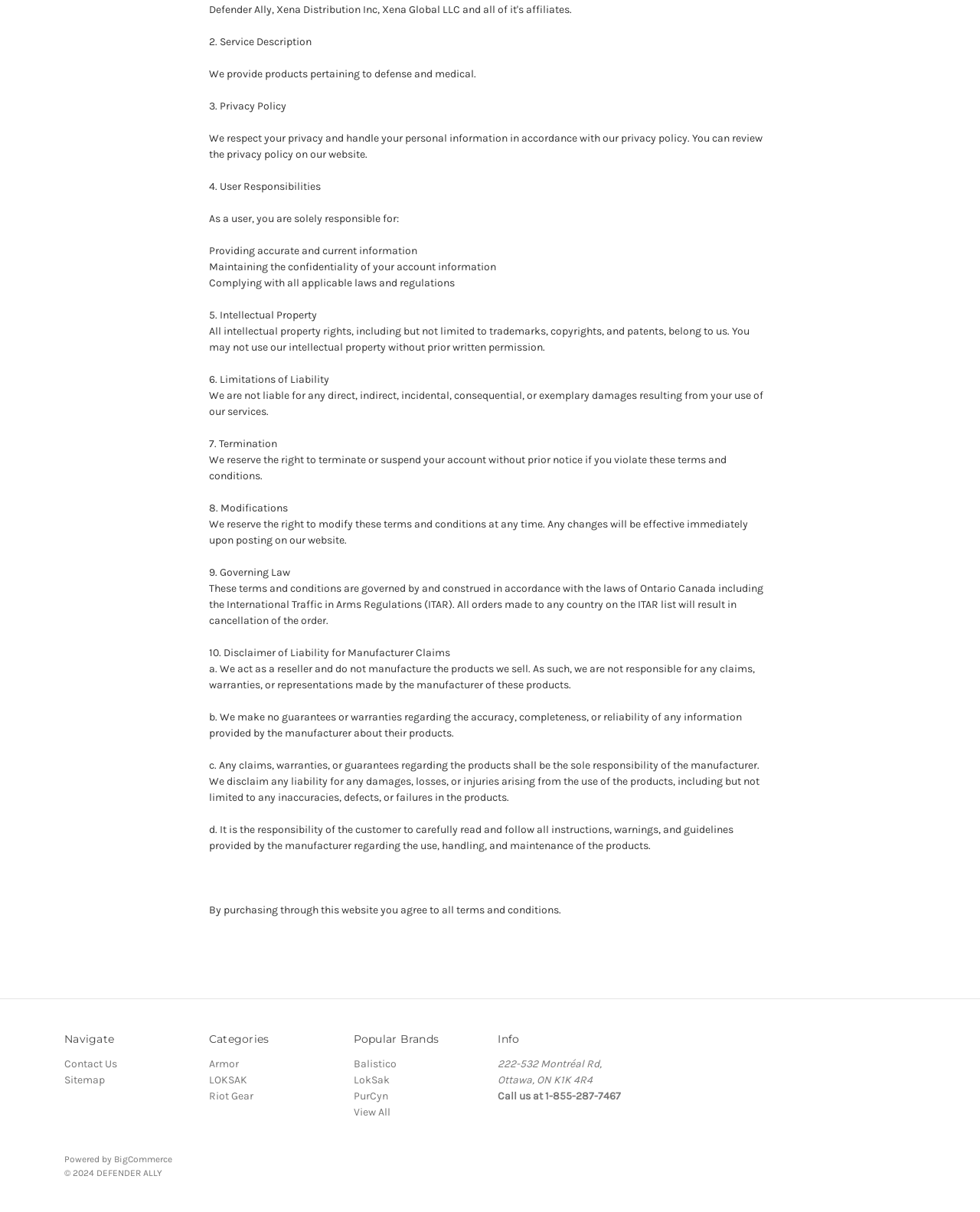Provide the bounding box coordinates of the HTML element described as: "LokSak". The bounding box coordinates should be four float numbers between 0 and 1, i.e., [left, top, right, bottom].

[0.361, 0.886, 0.397, 0.896]